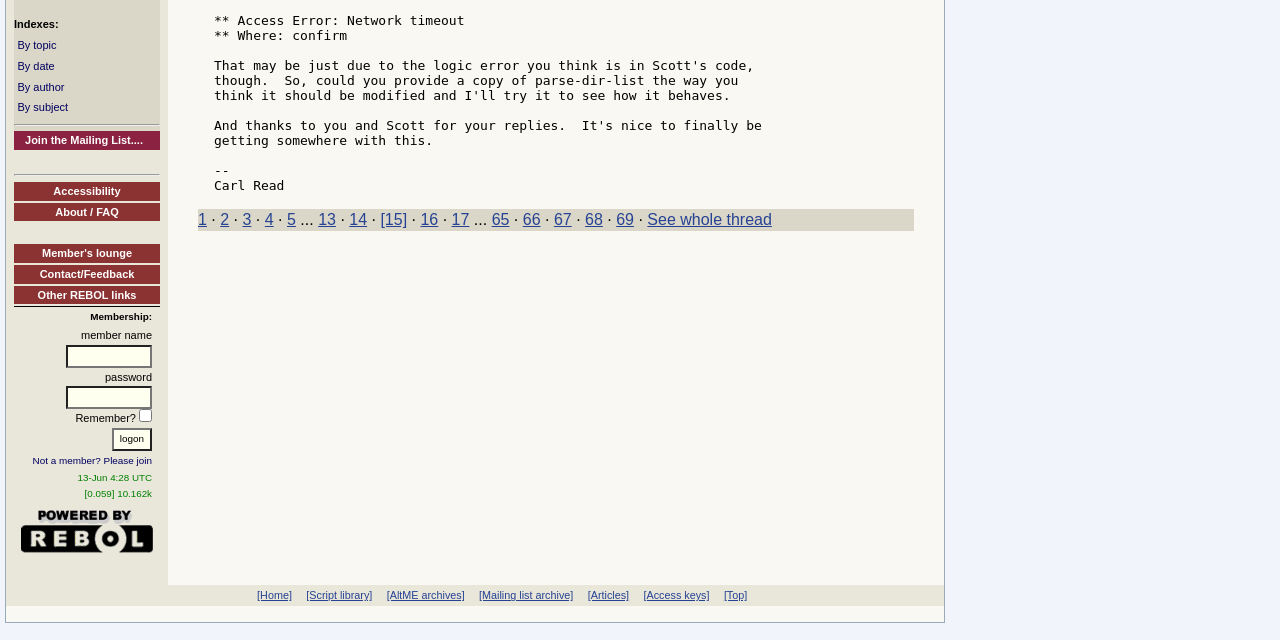Given the element description "By subject", identify the bounding box of the corresponding UI element.

[0.014, 0.158, 0.053, 0.177]